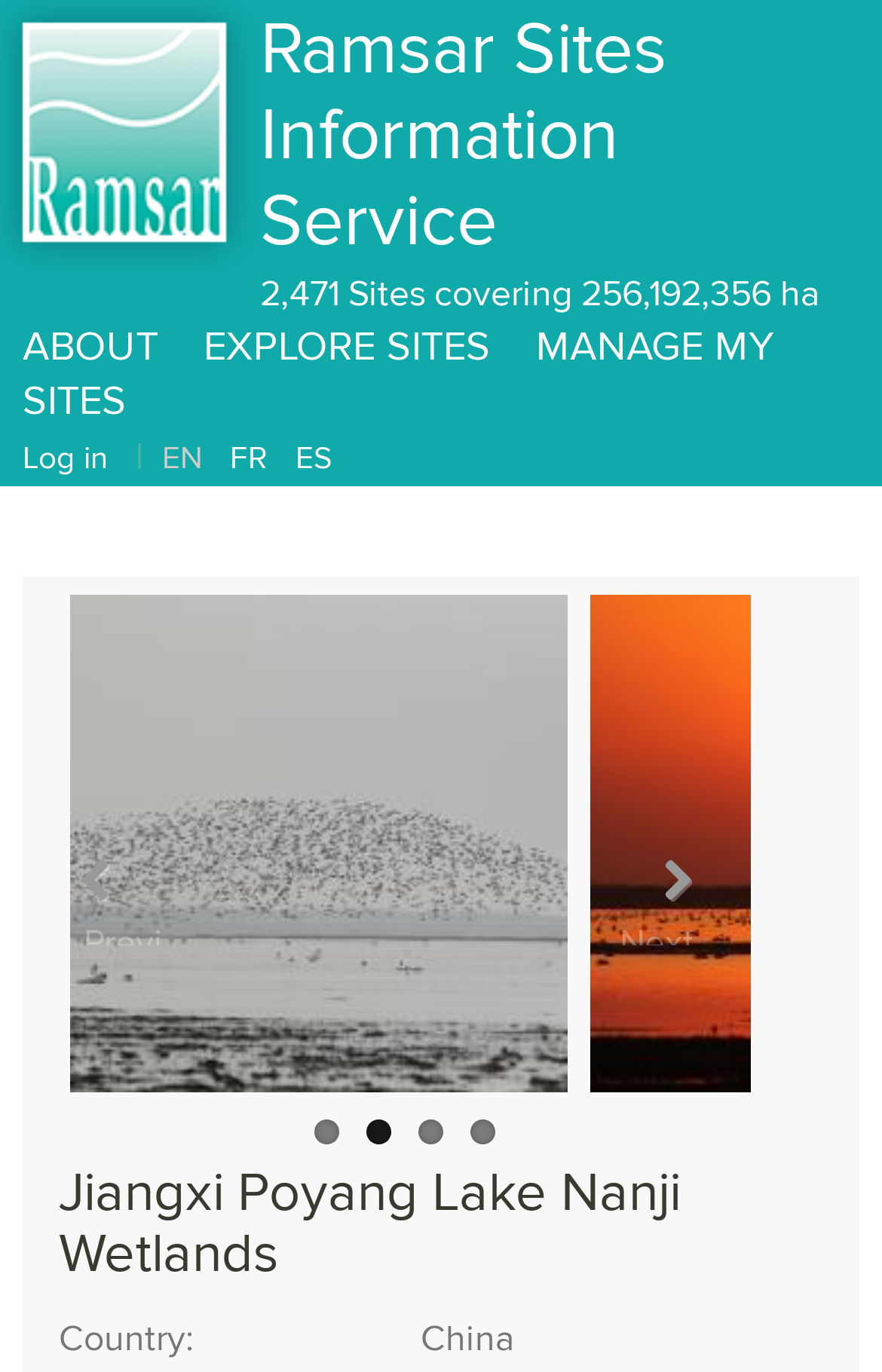Please locate the bounding box coordinates of the element's region that needs to be clicked to follow the instruction: "Log in". The bounding box coordinates should be provided as four float numbers between 0 and 1, i.e., [left, top, right, bottom].

[0.026, 0.319, 0.123, 0.347]